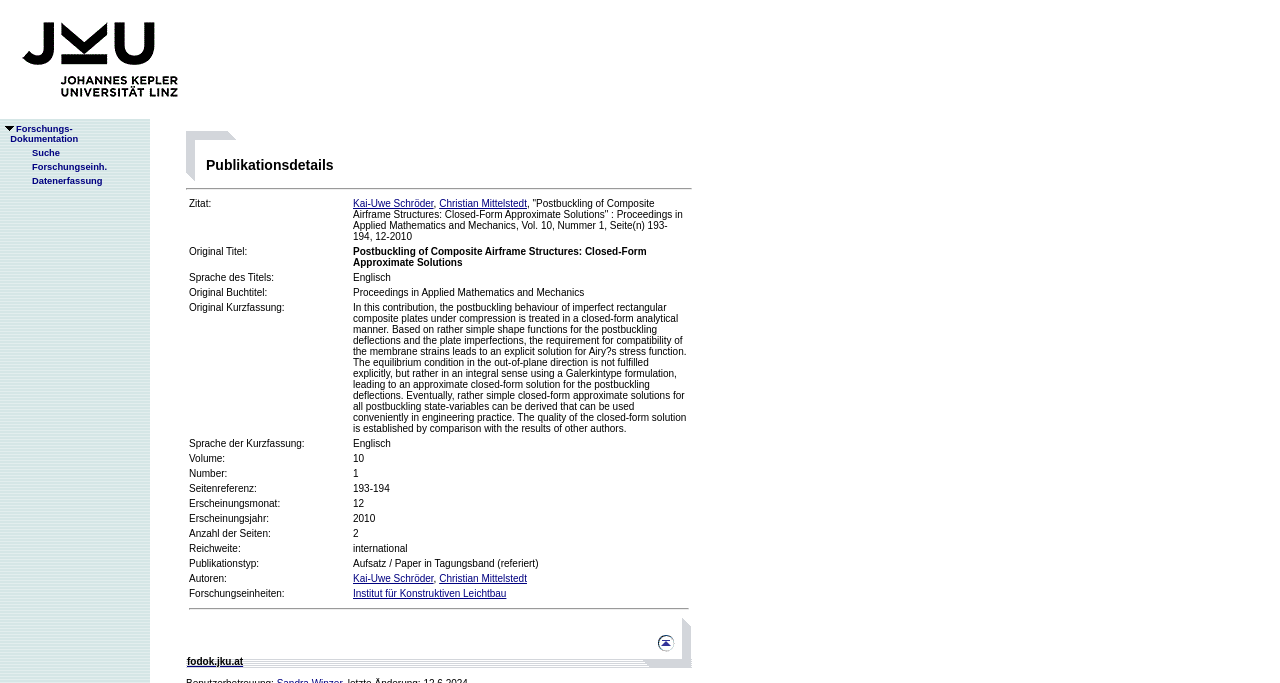What is the language of the publication?
Ensure your answer is thorough and detailed.

I found the language of the publication by looking at the table with the publication details, where the language is listed as 'Sprache des Titels:' and the value is 'Englisch', which means English.